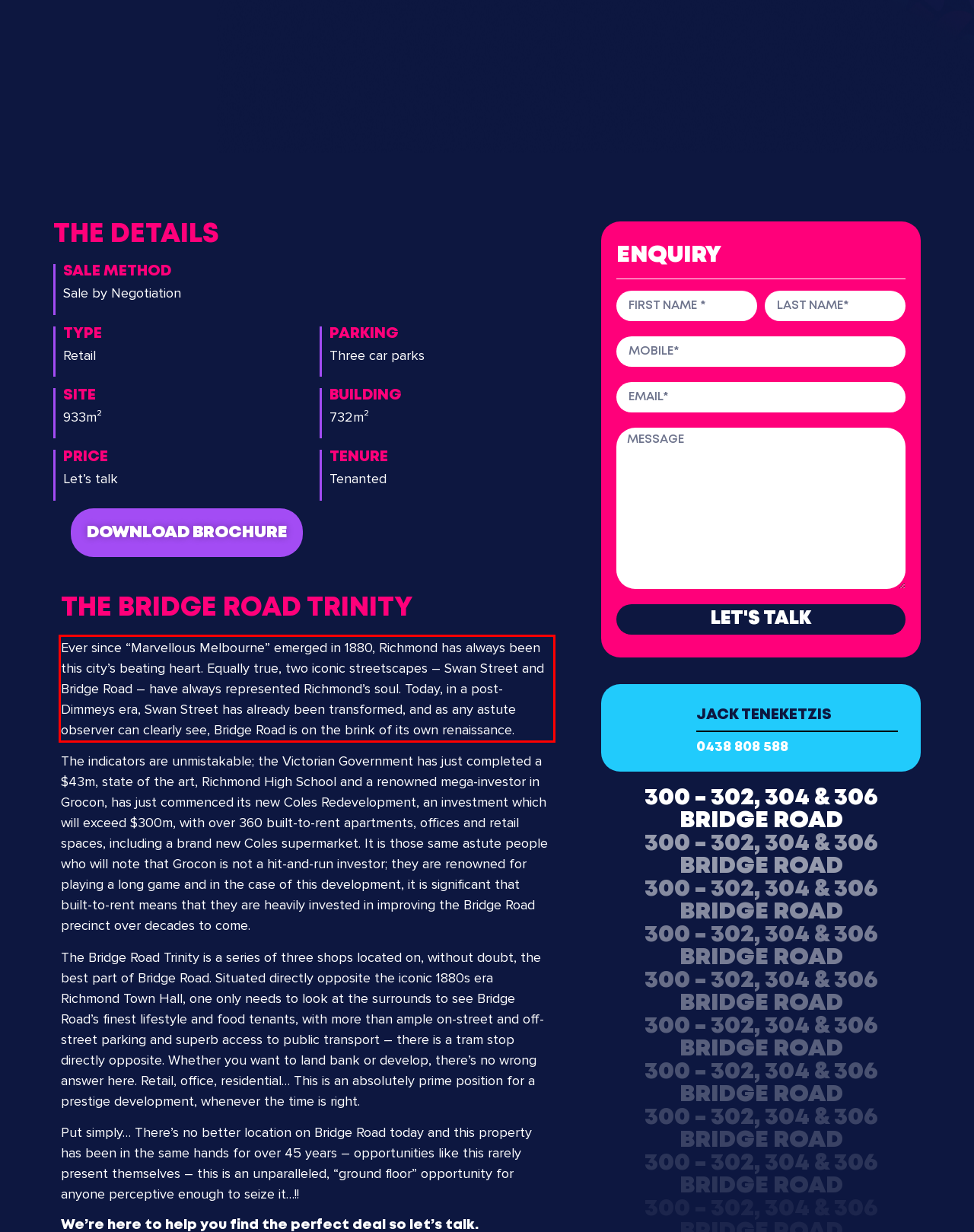Identify and extract the text within the red rectangle in the screenshot of the webpage.

Ever since “Marvellous Melbourne” emerged in 1880, Richmond has always been this city’s beating heart. Equally true, two iconic streetscapes – Swan Street and Bridge Road – have always represented Richmond’s soul. Today, in a post-Dimmeys era, Swan Street has already been transformed, and as any astute observer can clearly see, Bridge Road is on the brink of its own renaissance.